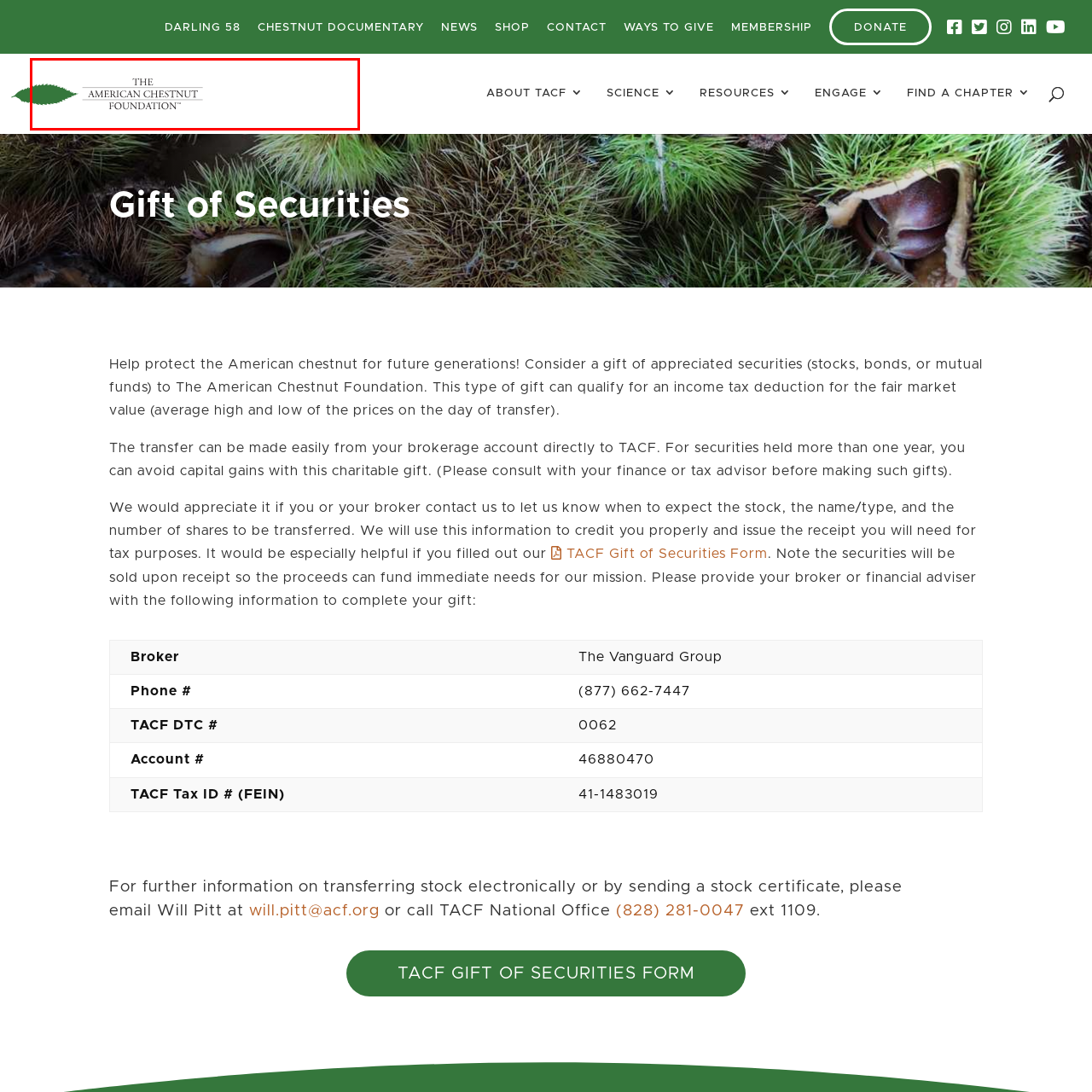Focus your attention on the picture enclosed within the red border and formulate a detailed answer to the question below, using the image as your primary reference: 
What is the font style of the text in the logo?

The text 'THE AMERICAN CHESTNUT FOUNDATION' is clearly displayed in a refined font, underscoring the organization's mission to restore this iconic tree to its native habitat and promote its ecological and cultural significance.